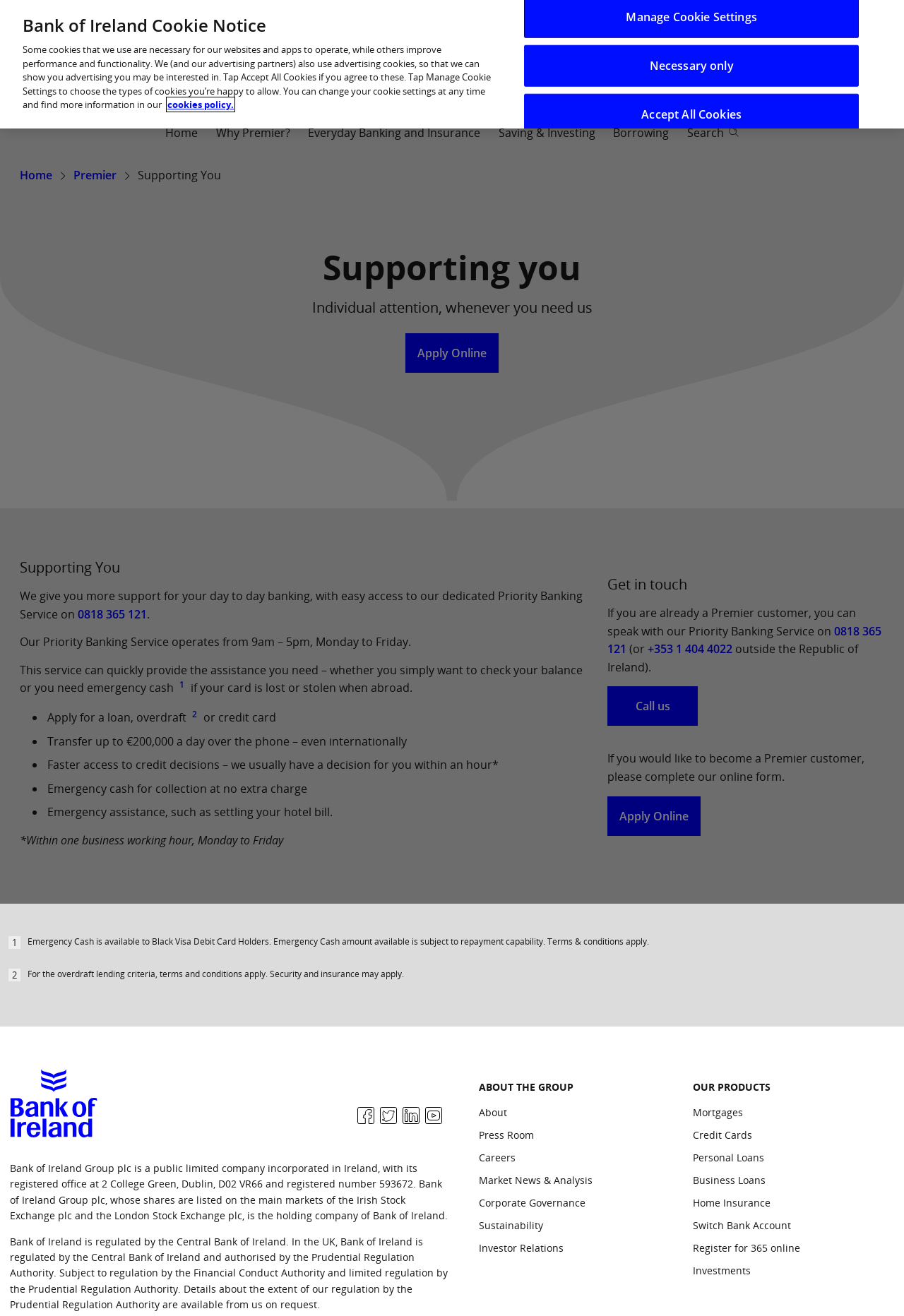Identify the bounding box coordinates for the element that needs to be clicked to fulfill this instruction: "Search for a keyword". Provide the coordinates in the format of four float numbers between 0 and 1: [left, top, right, bottom].

[0.023, 0.122, 0.921, 0.148]